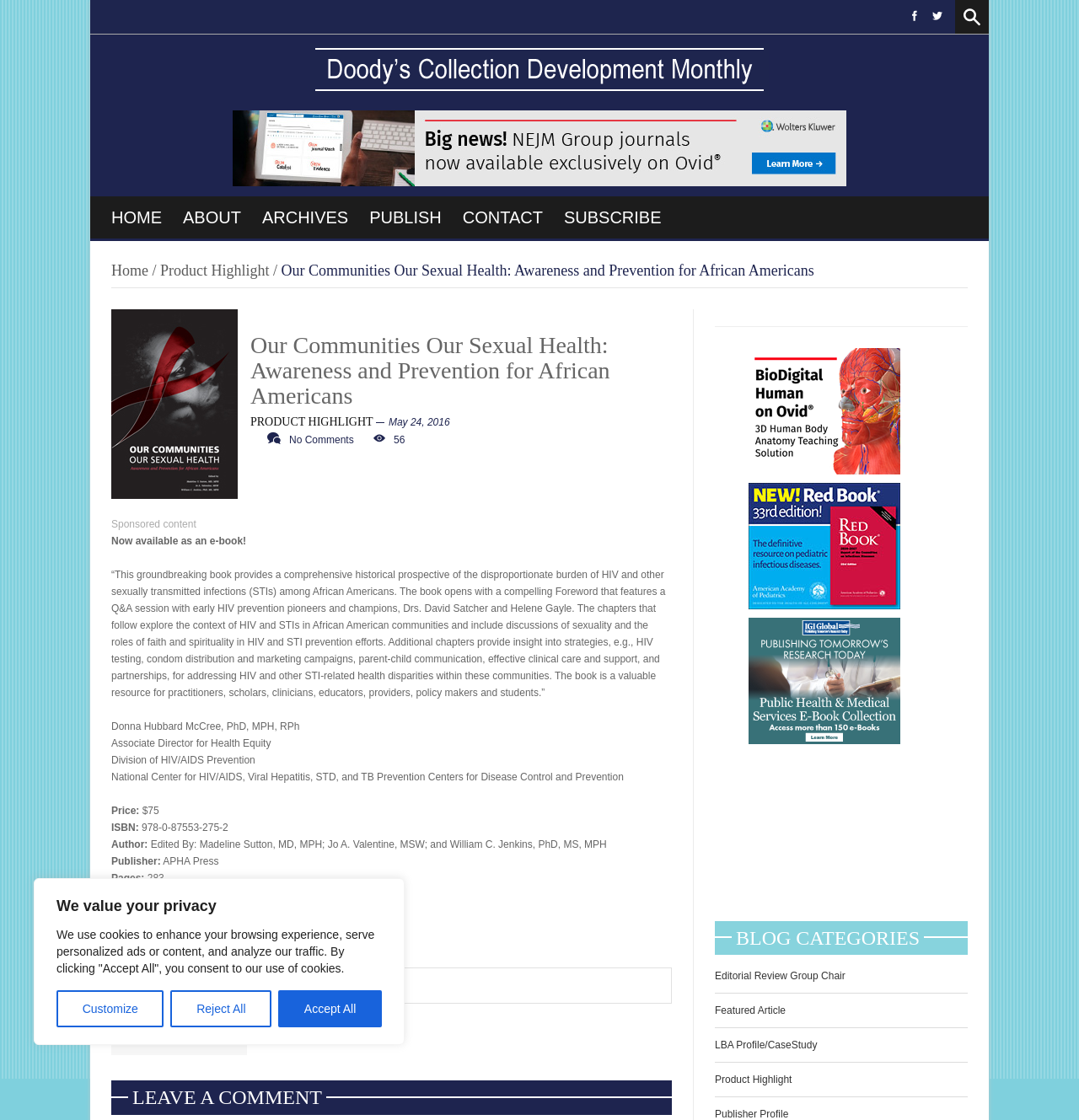Use a single word or phrase to answer the question: How many pages does the book have?

283